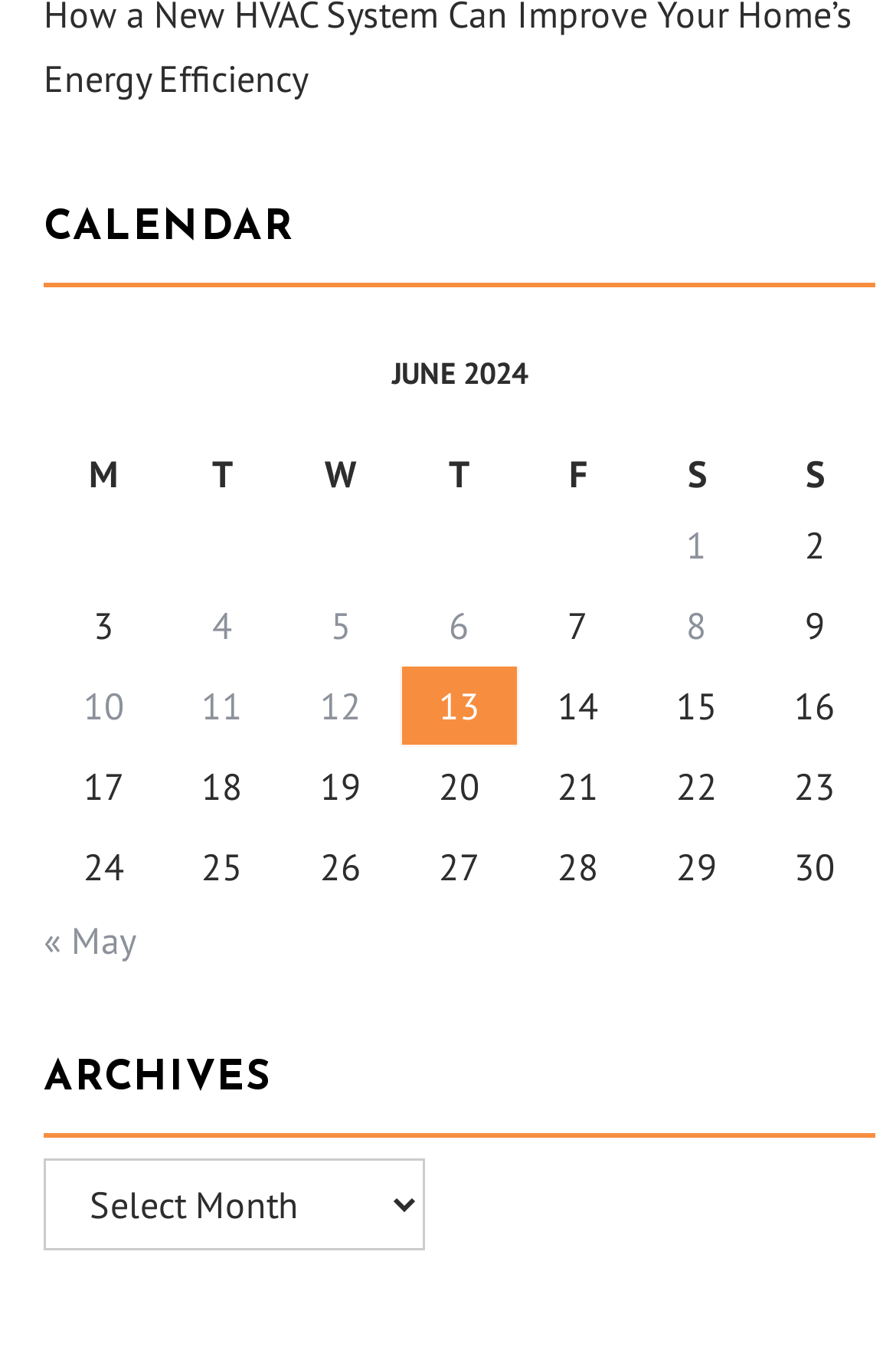Please identify the bounding box coordinates of the element's region that I should click in order to complete the following instruction: "click on the link about safety measures in construction projects". The bounding box coordinates consist of four float numbers between 0 and 1, i.e., [left, top, right, bottom].

None